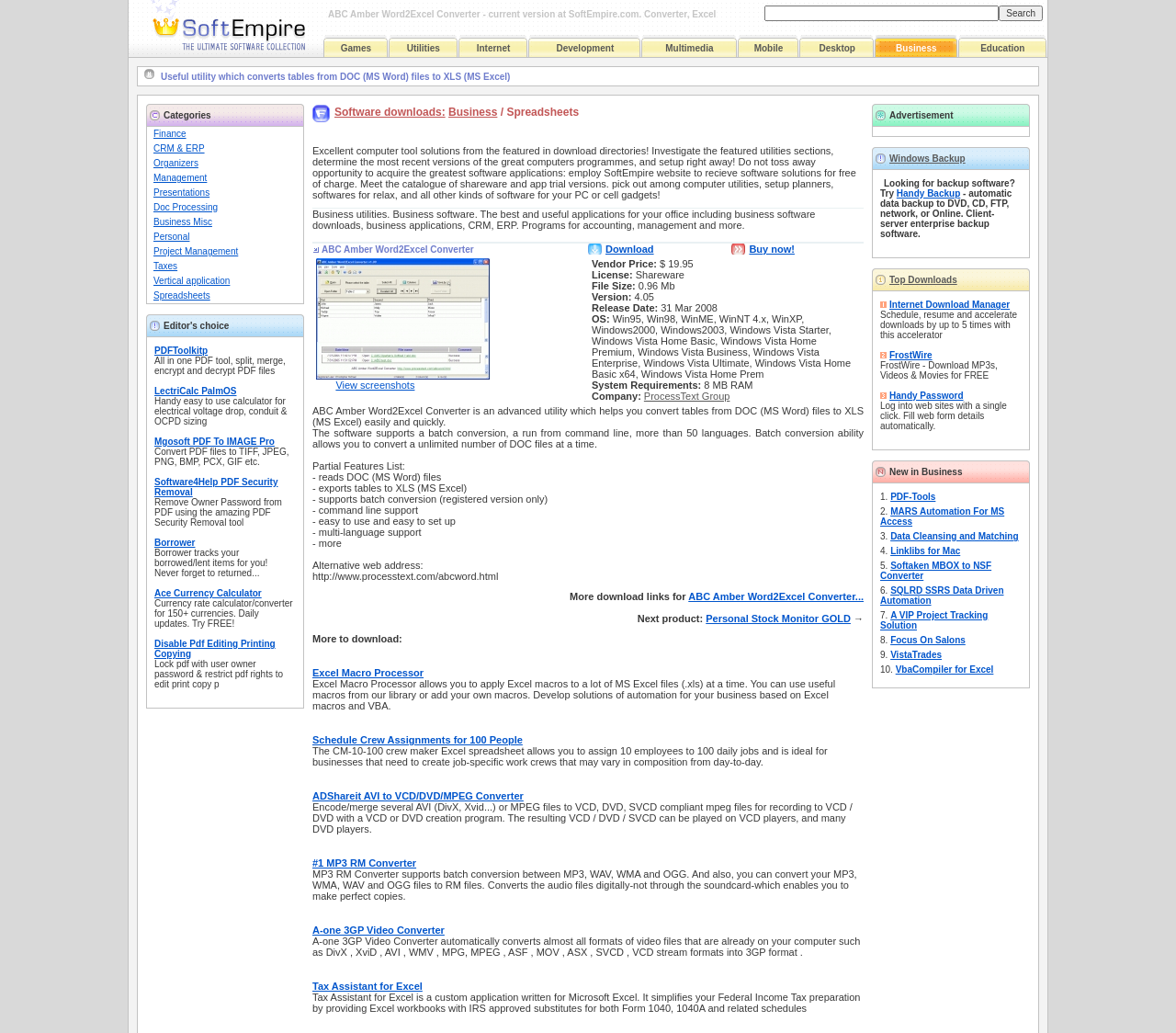Give a comprehensive overview of the webpage, including key elements.

The webpage is about ABC Amber Word2Excel Converter, a utility that converts tables from DOC (MS Word) files to XLS (MS Excel) easily and quickly. At the top, there is a layout table with two cells, one containing a link to "Freeware, shareware download | Softempire.com" with an accompanying image, and the other containing the title "ABC Amber Word2Excel Converter - current version at SoftEmpire.com. Converter, Excel Search" with a search bar and a button.

Below the title, there is a table with multiple rows, each containing a category name such as "Games", "Utilities", "Internet", and so on, with an accompanying image. Each category name is a link. There are 12 categories in total.

To the right of the category table, there is a heading that describes the utility as "Useful utility which converts tables from DOC (MS Word) files to XLS (MS Excel)". Below the heading, there is another table with two rows, the first row containing a column header "Categories", and the second row containing a grid cell with a link to "Finance", and the third row containing a grid cell with a link to "CRM & ERP".

There are a total of 13 images on the page, including the ones accompanying the links and the category names. The overall layout is organized, with clear headings and concise text.